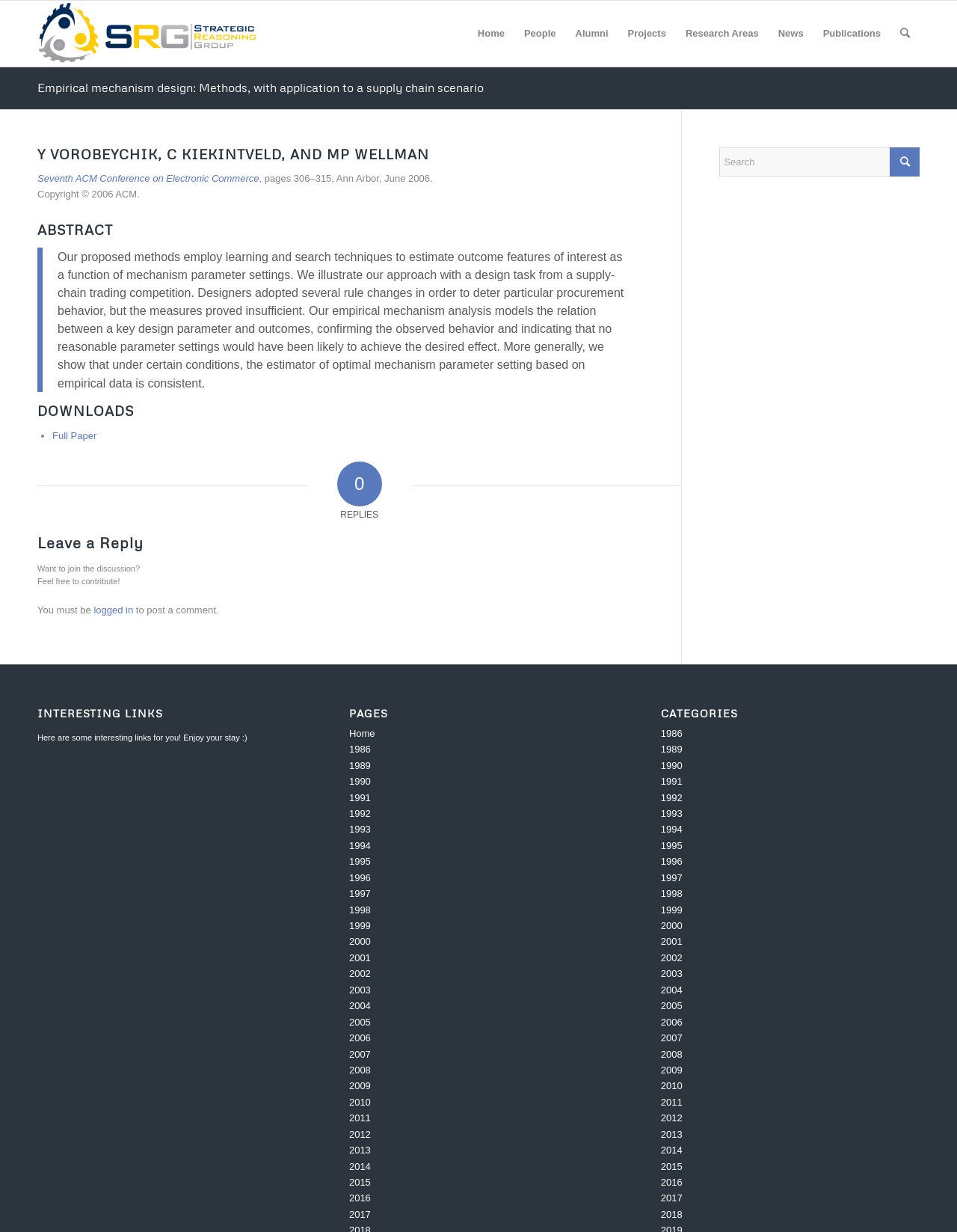Provide your answer in one word or a succinct phrase for the question: 
What is the format of the 'DOWNLOADS' section?

List